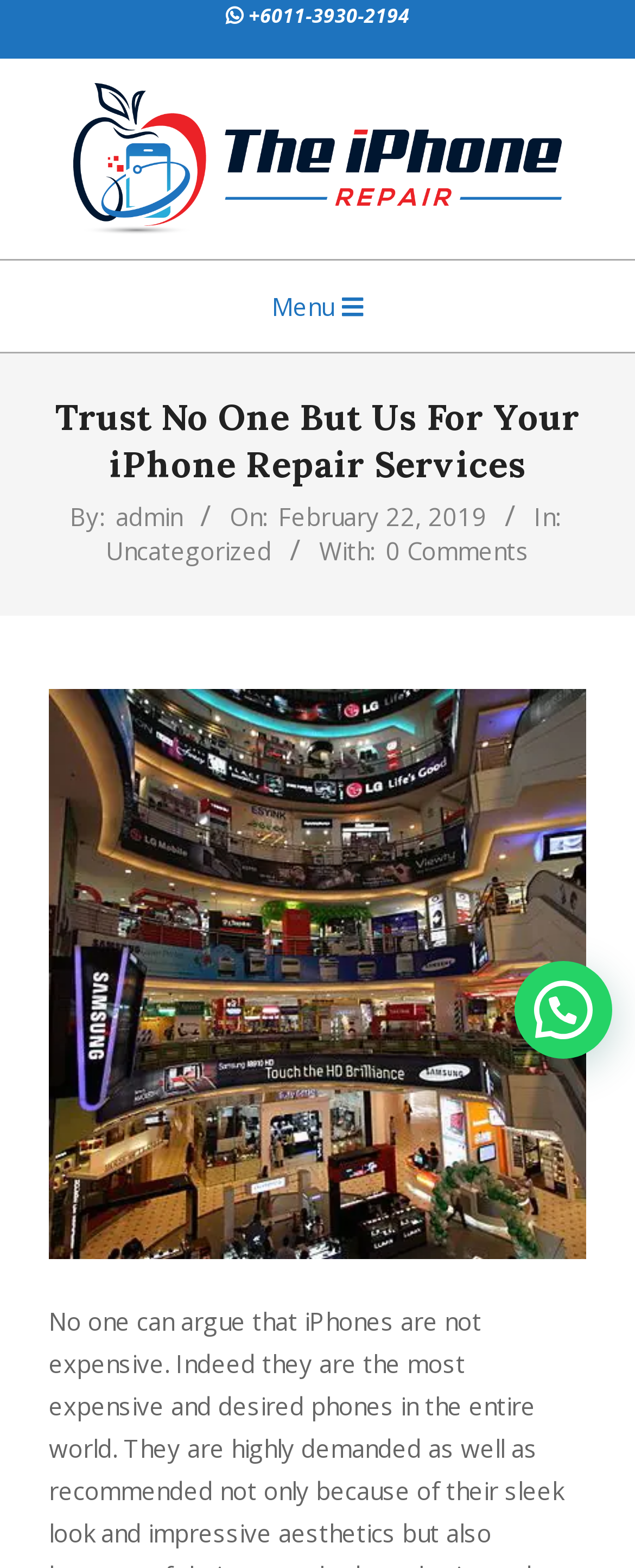Show the bounding box coordinates for the HTML element as described: "alt="the-iphone-repair"".

[0.038, 0.053, 0.962, 0.15]